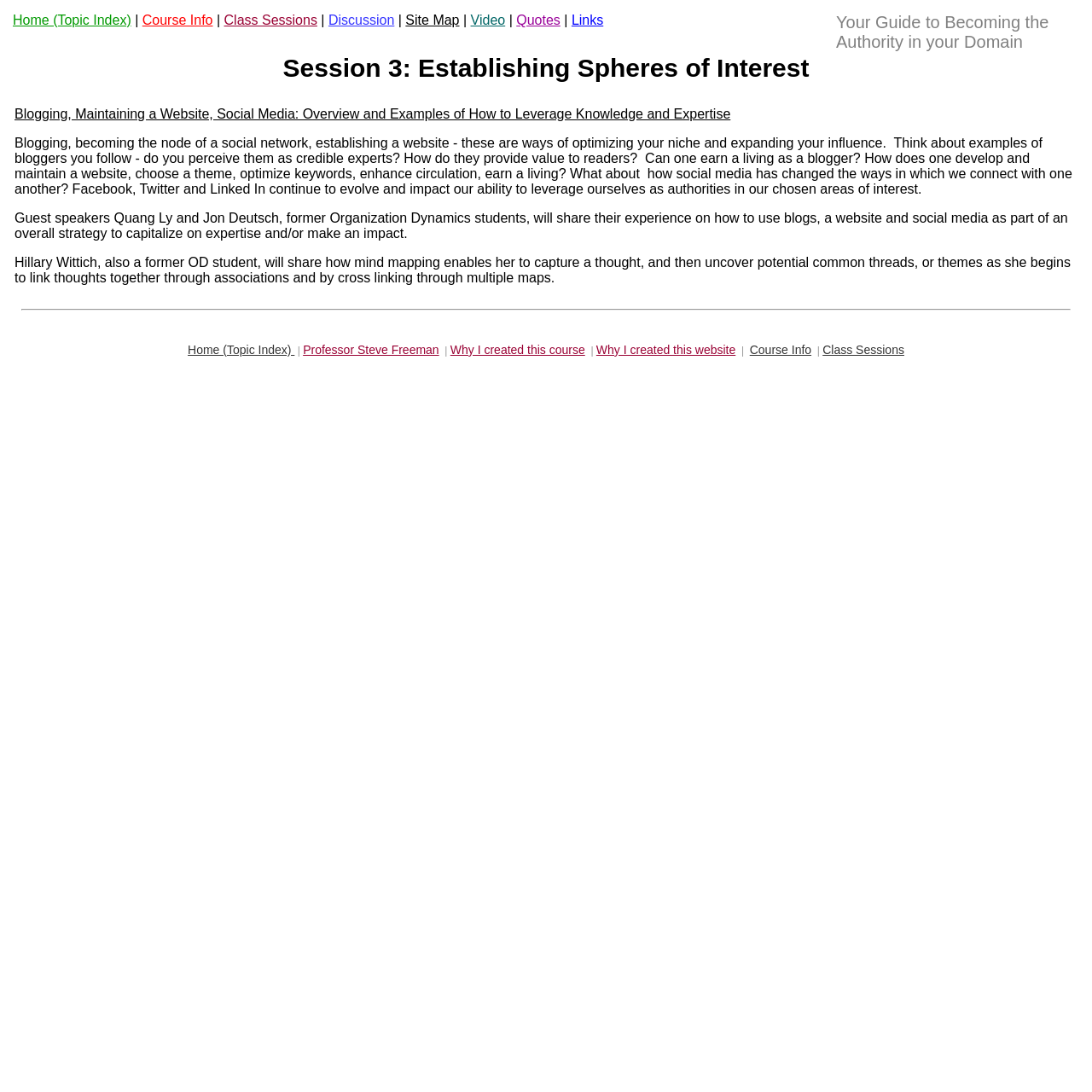Determine the bounding box coordinates for the element that should be clicked to follow this instruction: "Watch Video". The coordinates should be given as four float numbers between 0 and 1, in the format [left, top, right, bottom].

[0.431, 0.012, 0.463, 0.025]